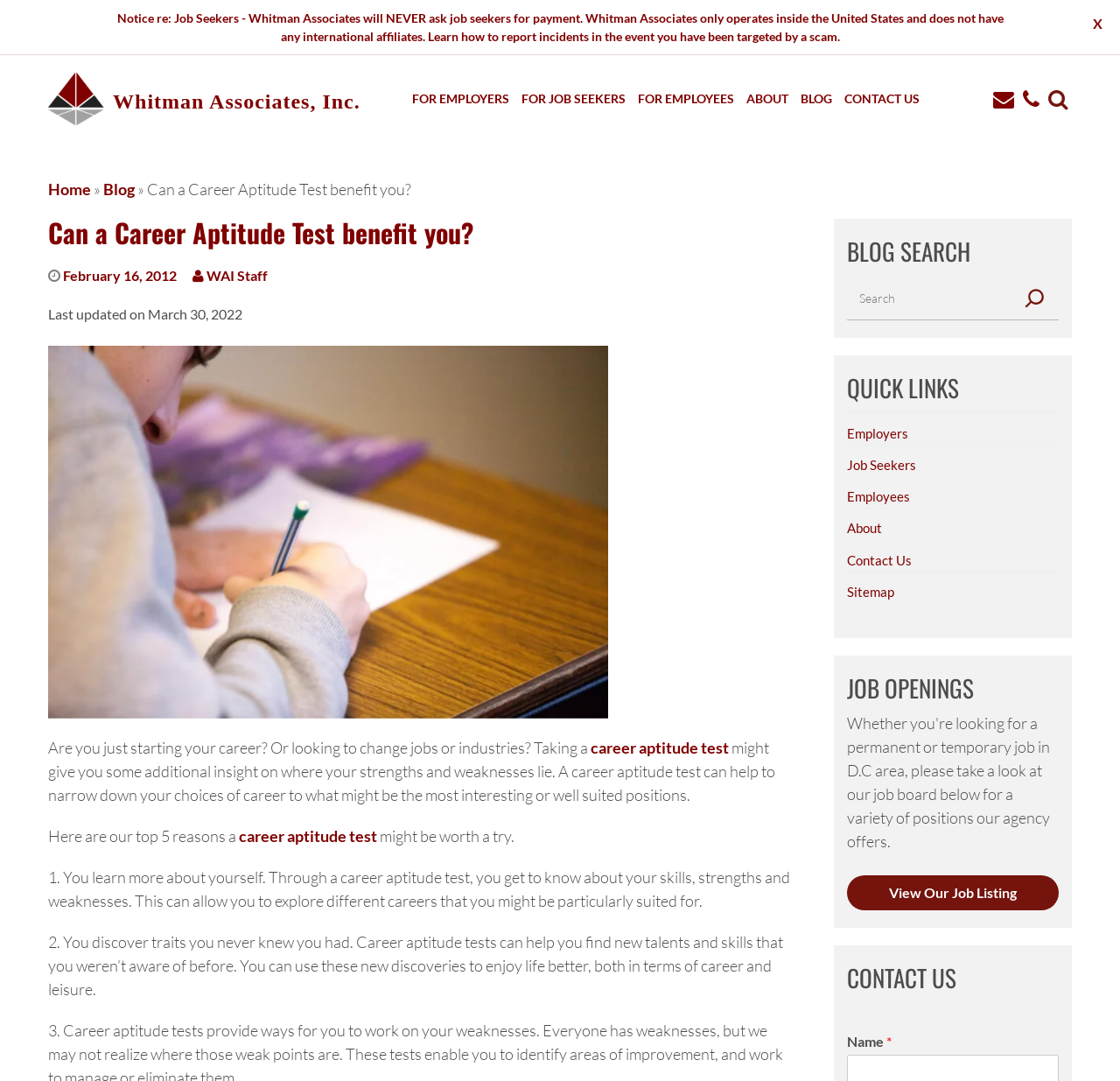What is the name of the company associated with this website?
Please provide a comprehensive and detailed answer to the question.

The company name can be found in the top-left corner of the webpage, where the logo is located. The text 'Whitman Associates, Inc.' is also a link, indicating that it is the company's name.